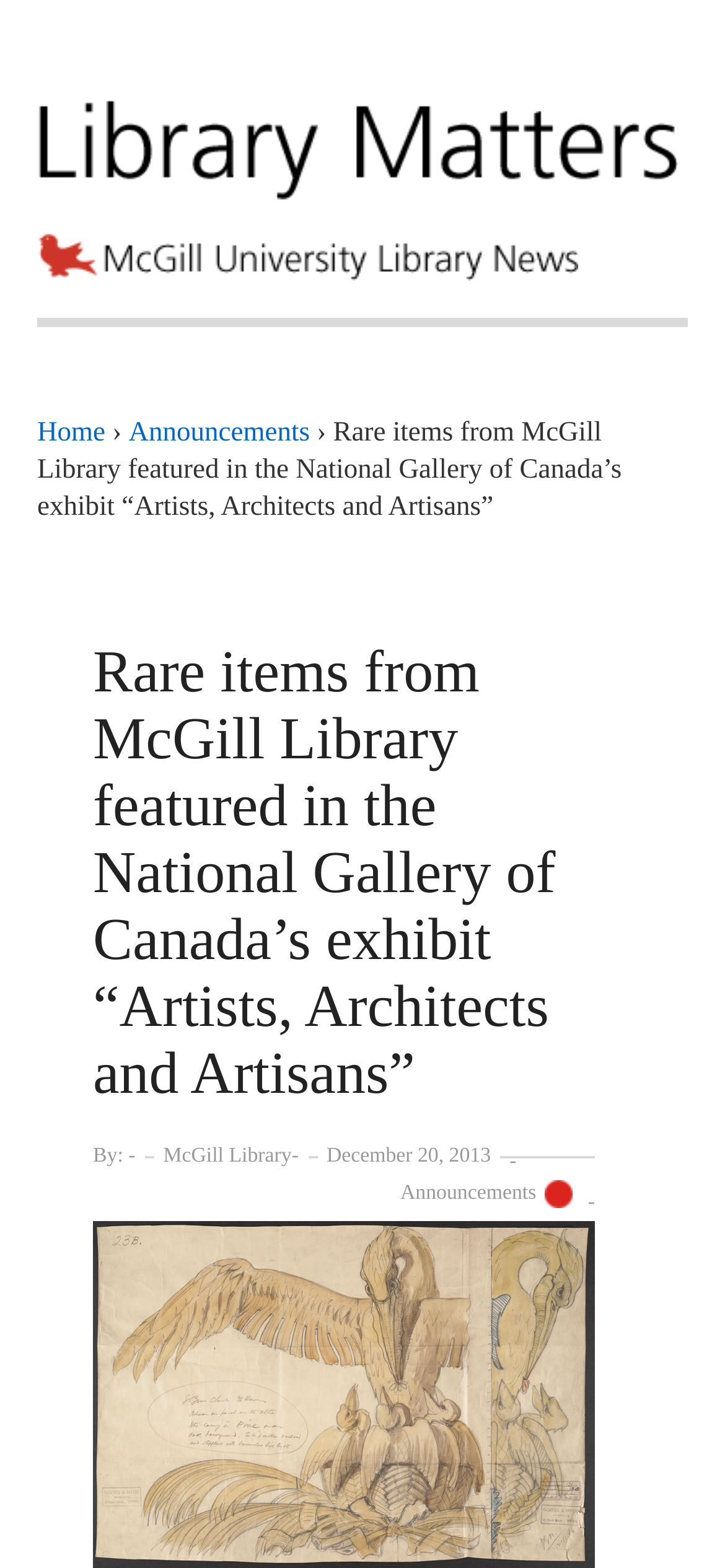Describe in detail what you see on the webpage.

The webpage features a prominent title "Rare items from McGill Library featured in the National Gallery of Canada’s exhibit “Artists, Architects and Artisans”" at the top, which is also a heading. Below the title, there are two links to "Library Matters" with accompanying images on the left and right sides. 

On the top-right corner, there are navigation links, including "Home" and "Announcements", separated by a "›" symbol. 

The main content of the webpage starts with a static text "By:" followed by a link to "McGill Library" and a date "December 20, 2013". 

Below this section, there is a link to "Announcements" with an accompanying image on the right side. 

The webpage also features a long link to an image description, which is a detailed description of a drawing, including its title, creator, and dimensions. This link is positioned at the bottom of the page.